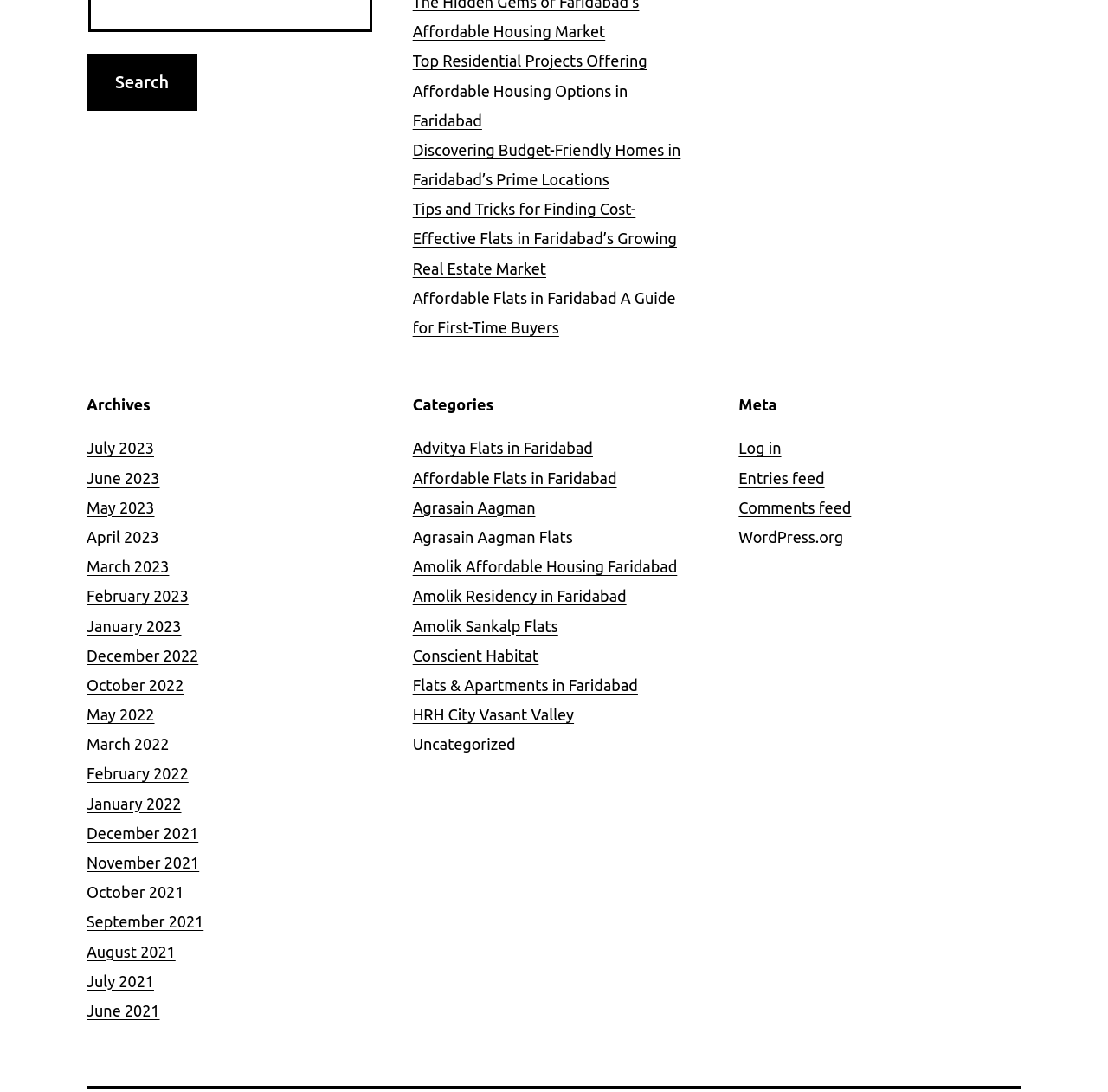Select the bounding box coordinates of the element I need to click to carry out the following instruction: "Log in".

[0.667, 0.402, 0.705, 0.418]